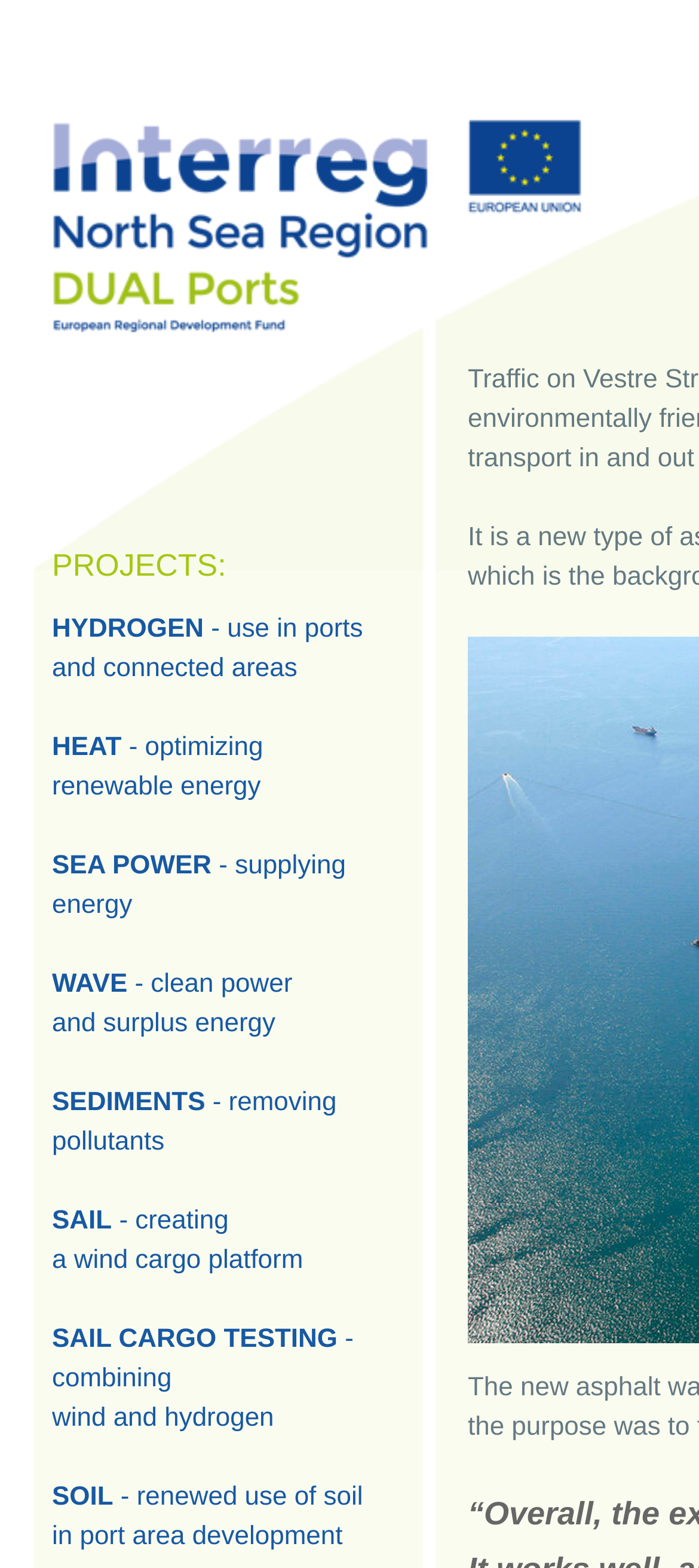Please reply to the following question using a single word or phrase: 
What is the last project listed?

SOIL